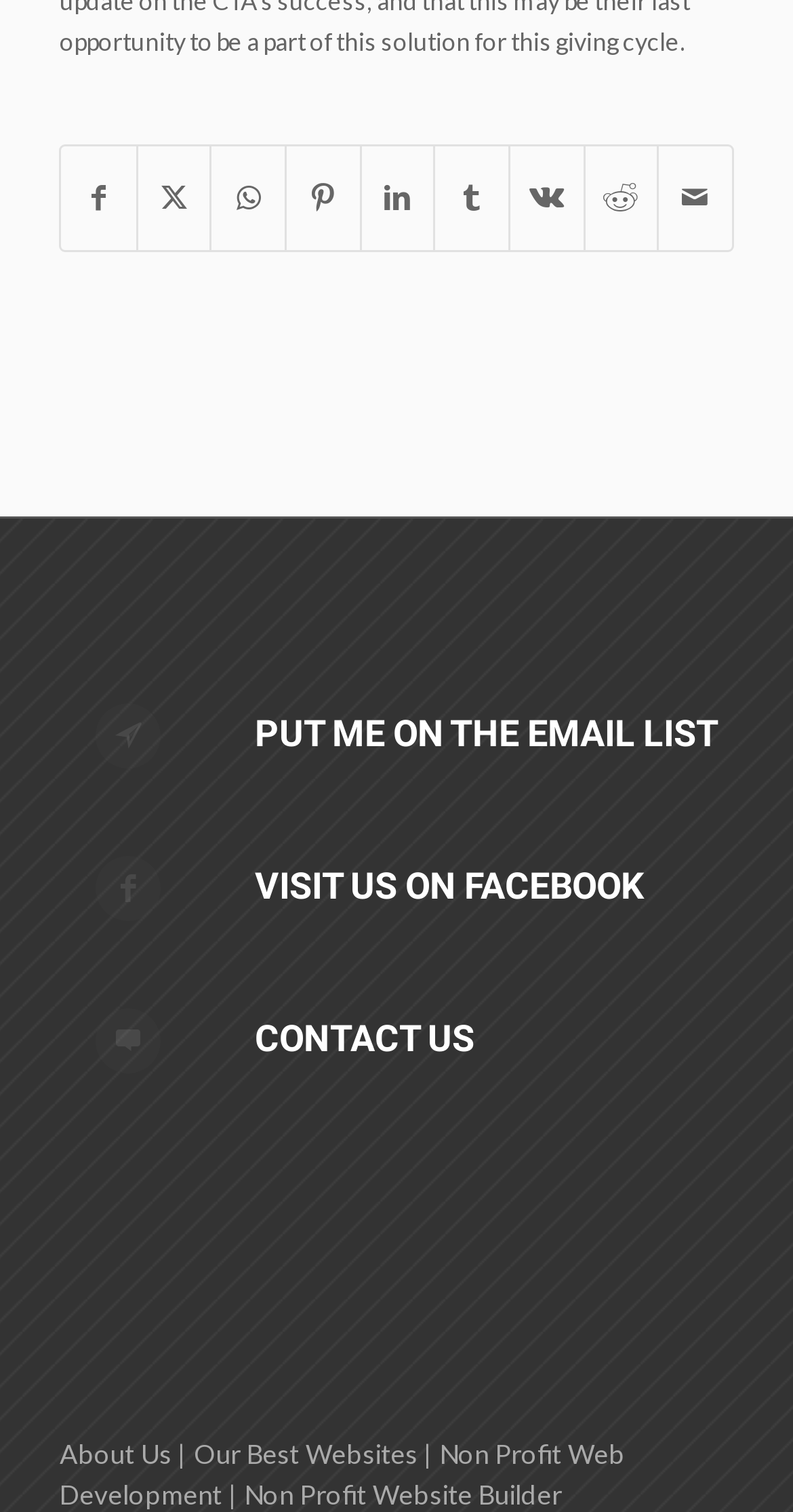Give a concise answer using one word or a phrase to the following question:
What is the main topic of the first article?

Email list